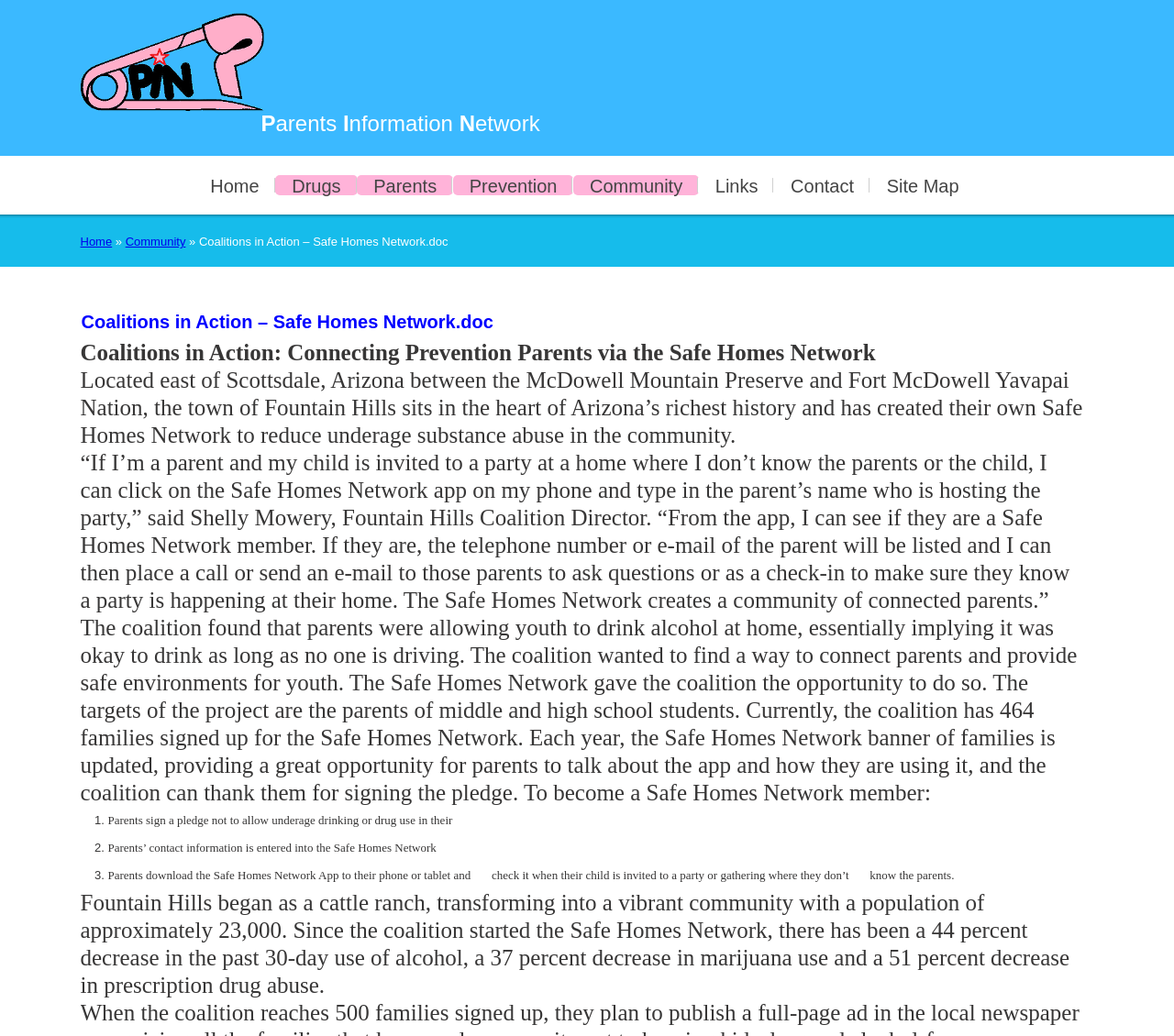Specify the bounding box coordinates of the area that needs to be clicked to achieve the following instruction: "Click on the 'PIN' link".

[0.068, 0.037, 0.225, 0.076]